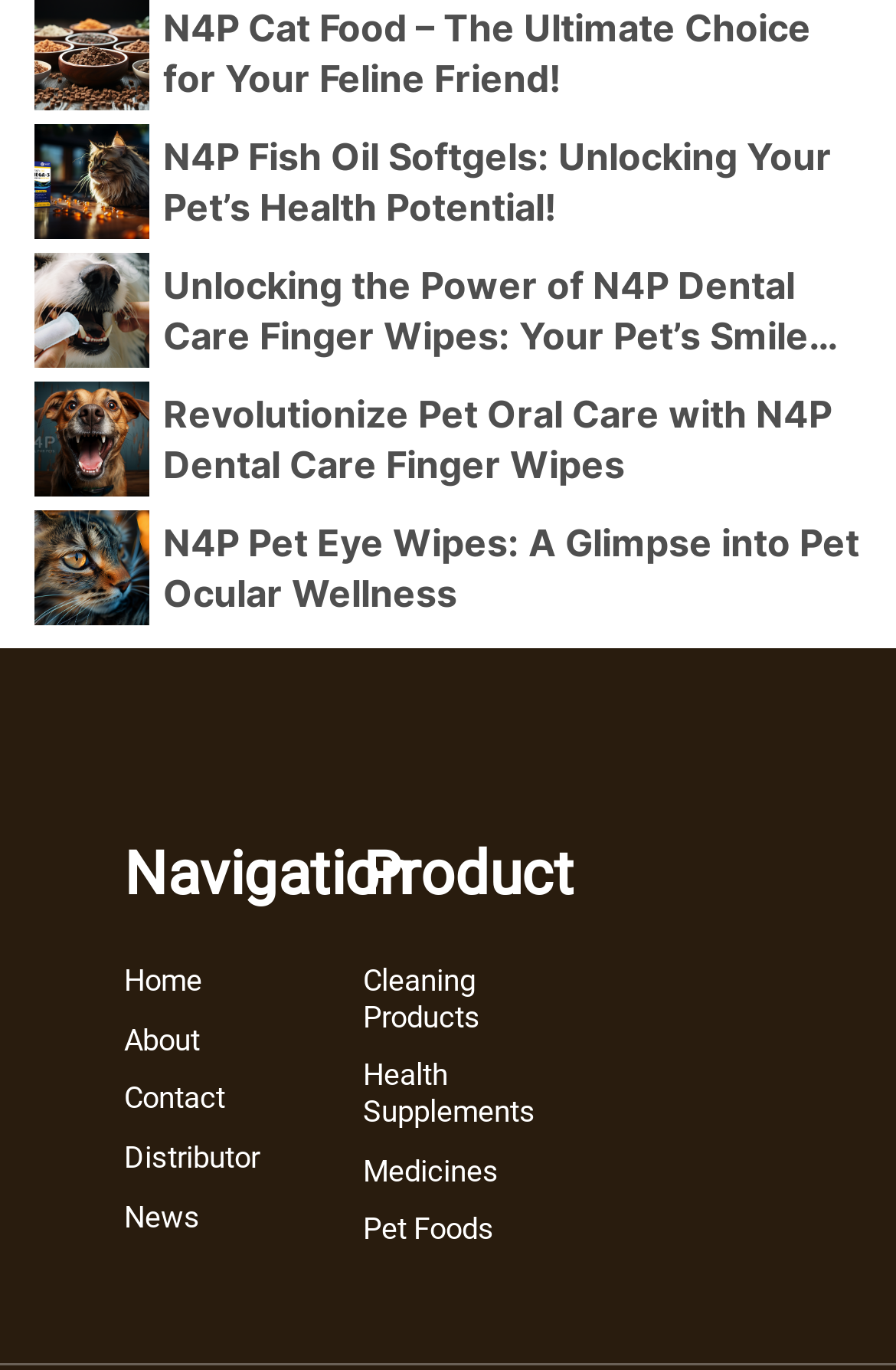Locate the bounding box coordinates of the segment that needs to be clicked to meet this instruction: "Click on N4P Fish Oil Softgels link".

[0.038, 0.091, 0.962, 0.175]